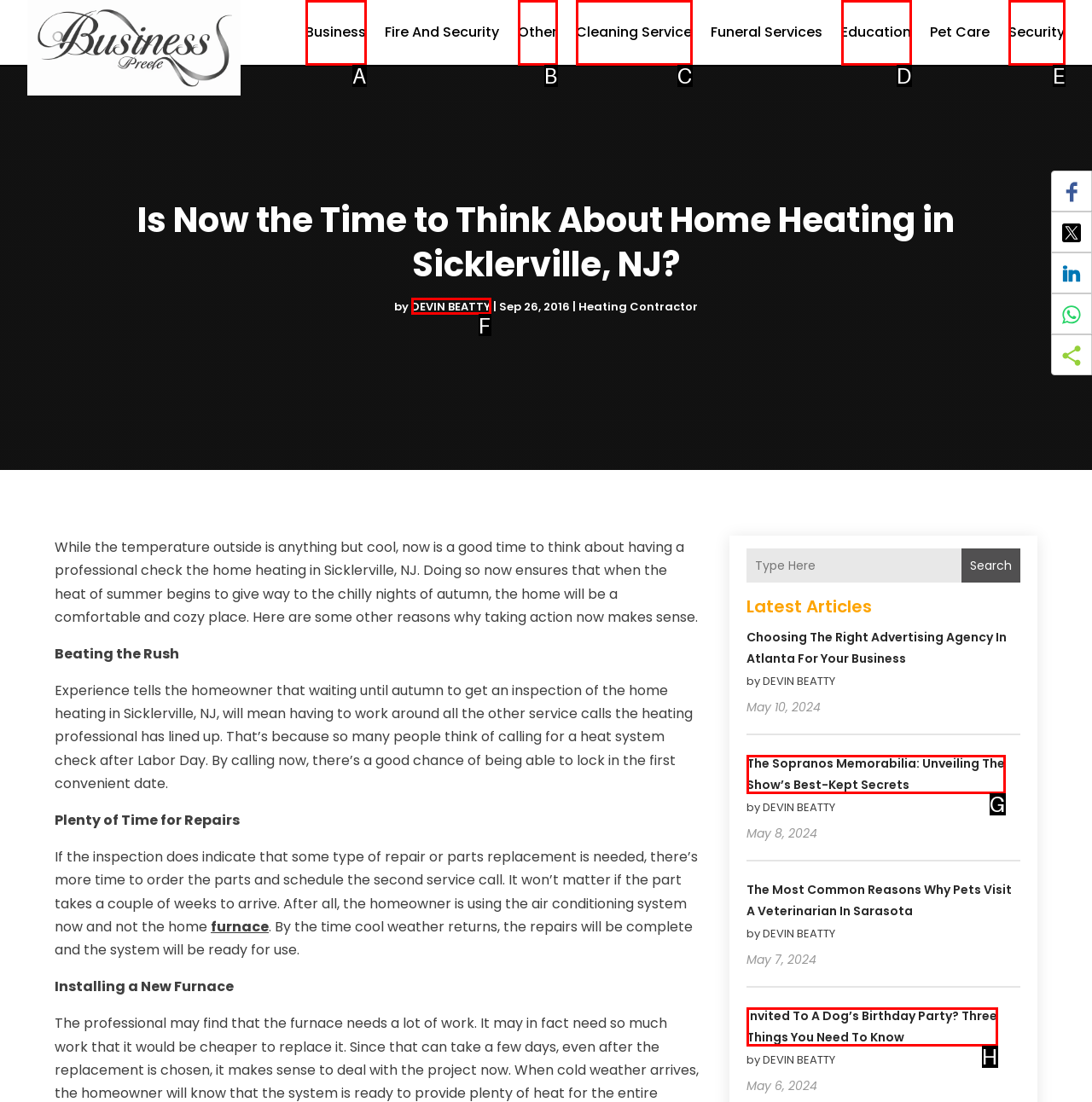Choose the option that matches the following description: 0844 879 7897
Answer with the letter of the correct option.

None